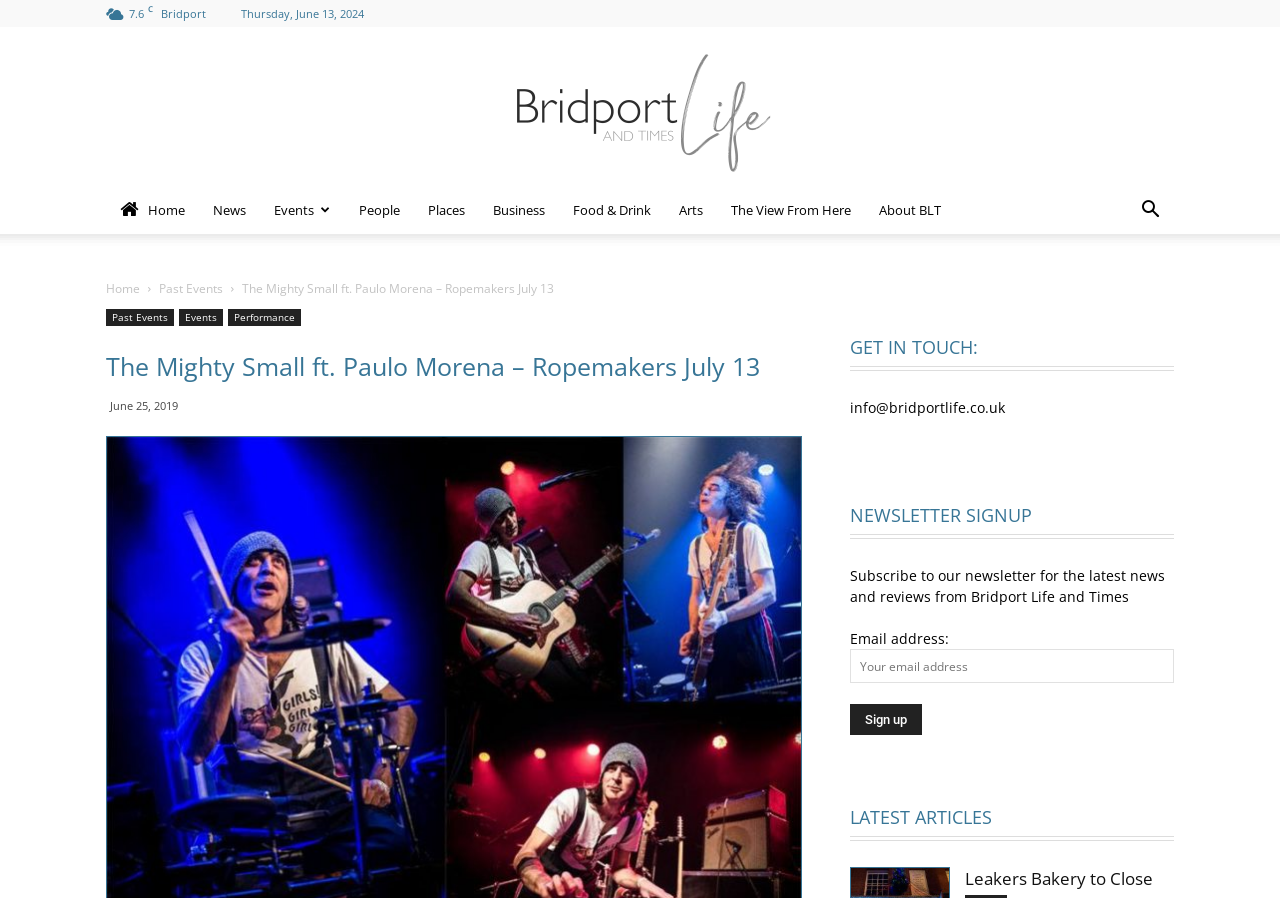Please determine the bounding box coordinates of the element's region to click for the following instruction: "Click Home".

[0.083, 0.207, 0.155, 0.261]